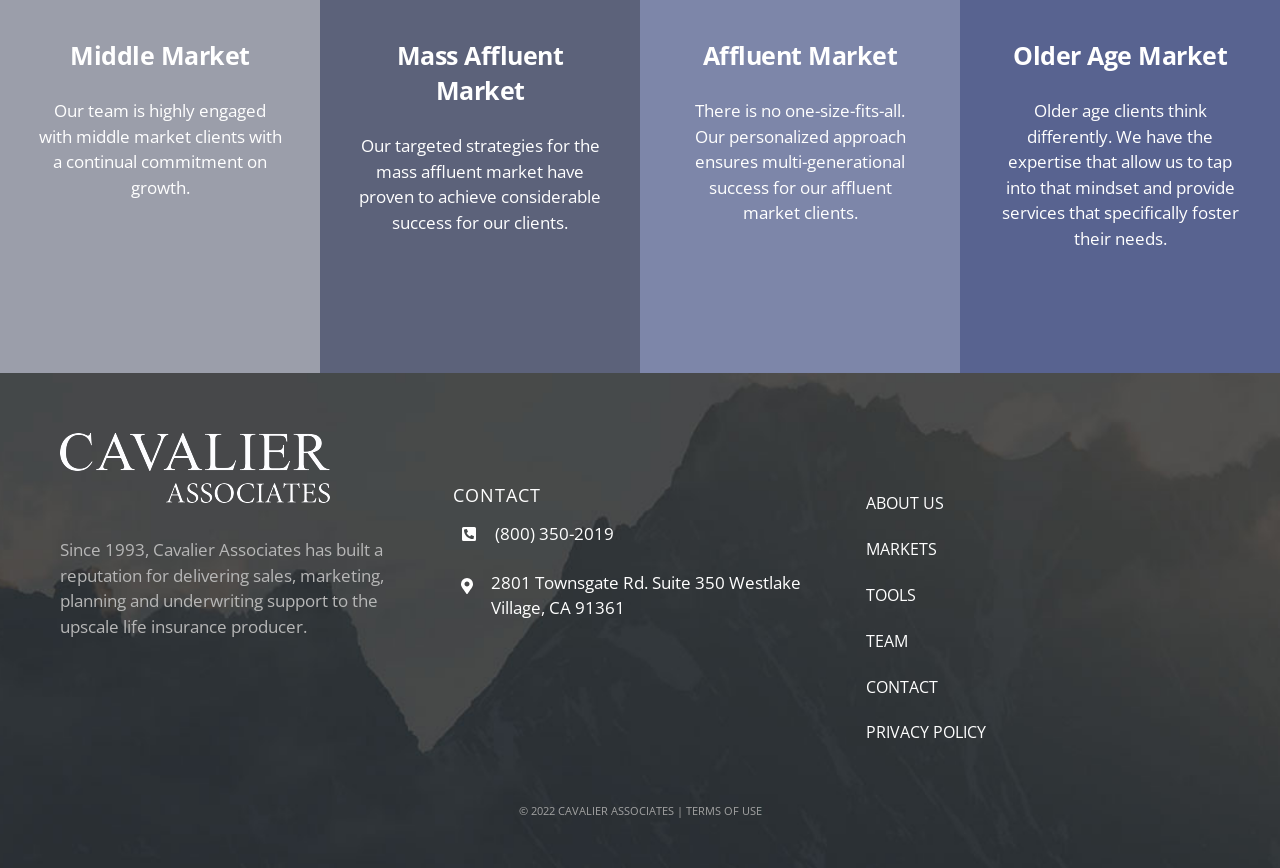What is the company's name?
From the details in the image, answer the question comprehensively.

The company's name is mentioned in the StaticText element with the text 'Since 1993, Cavalier Associates has built a reputation...'.